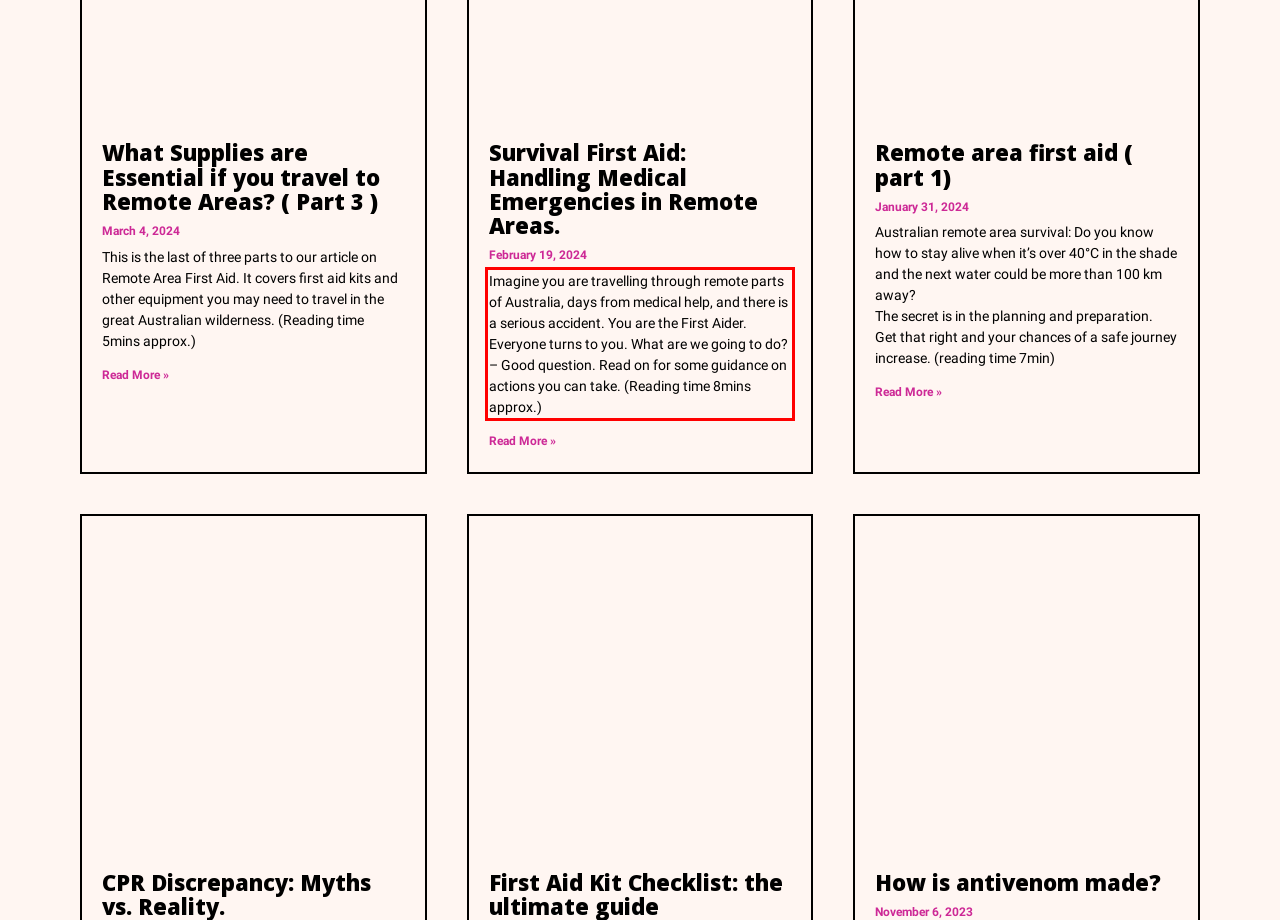Please extract the text content within the red bounding box on the webpage screenshot using OCR.

Imagine you are travelling through remote parts of Australia, days from medical help, and there is a serious accident. You are the First Aider. Everyone turns to you. What are we going to do? – Good question. Read on for some guidance on actions you can take. (Reading time 8mins approx.)